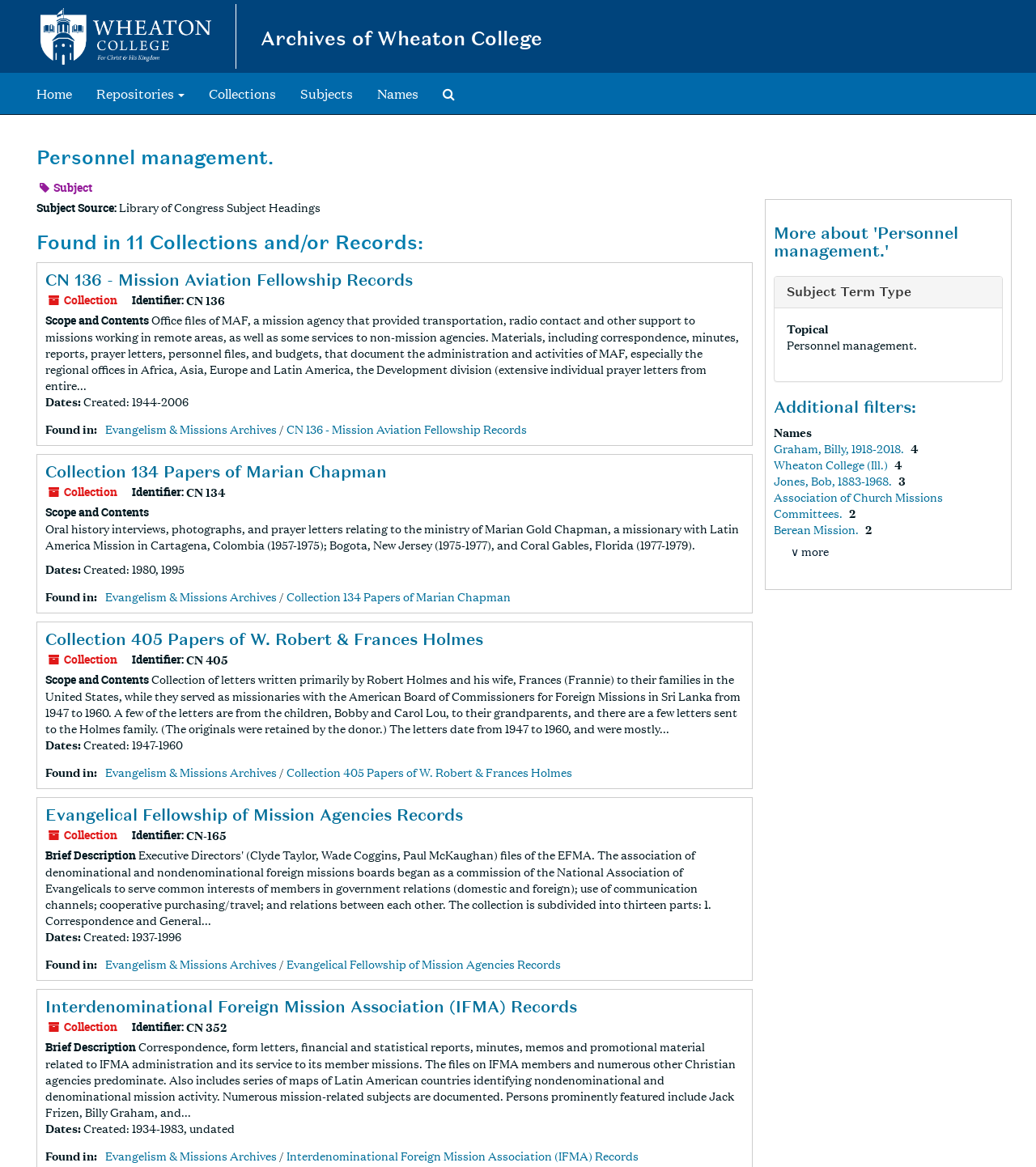Please answer the following question using a single word or phrase: 
What is the name of the archives?

Archives of Wheaton College